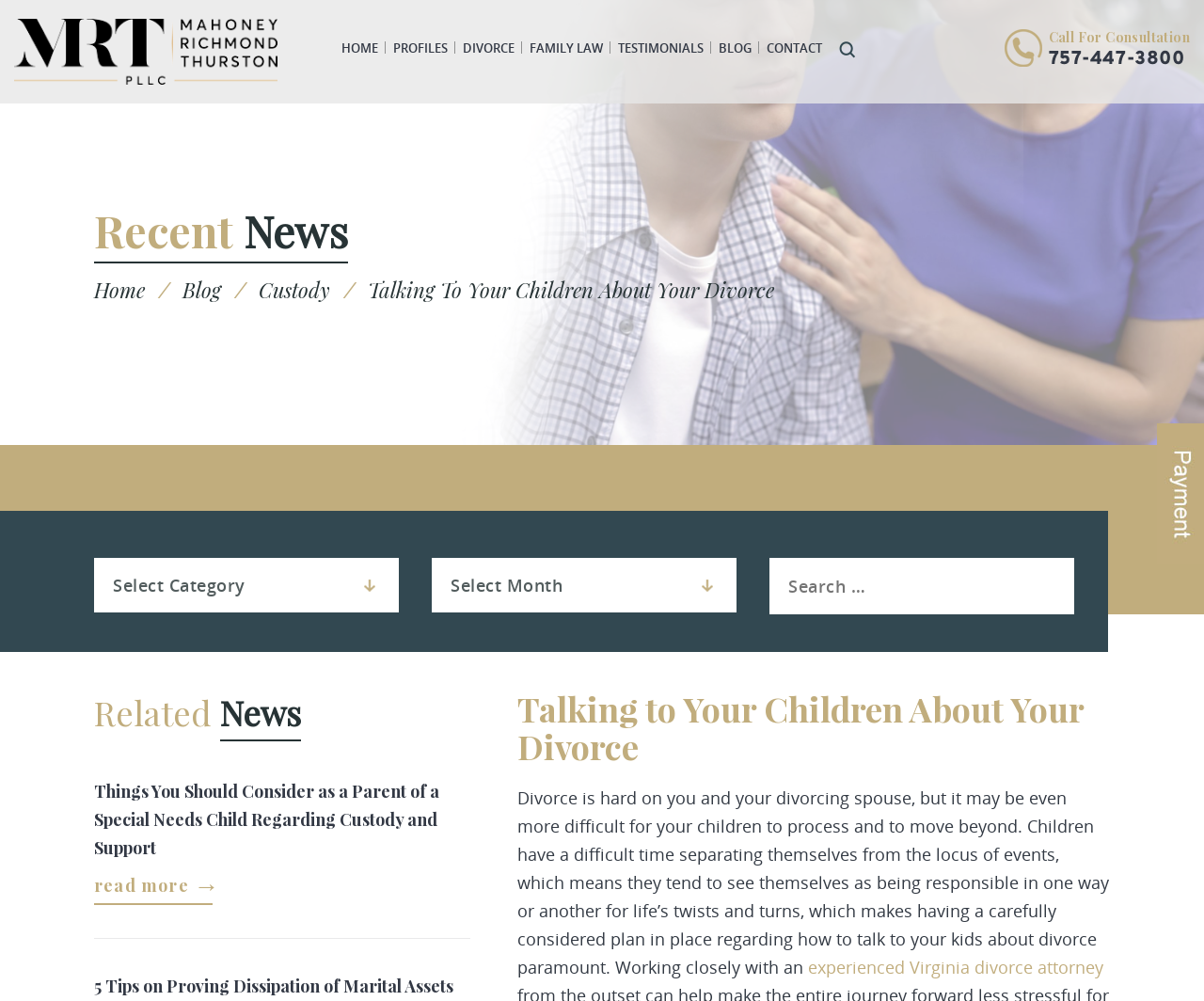Specify the bounding box coordinates of the element's area that should be clicked to execute the given instruction: "Click the 'HOME' link". The coordinates should be four float numbers between 0 and 1, i.e., [left, top, right, bottom].

[0.284, 0.038, 0.314, 0.061]